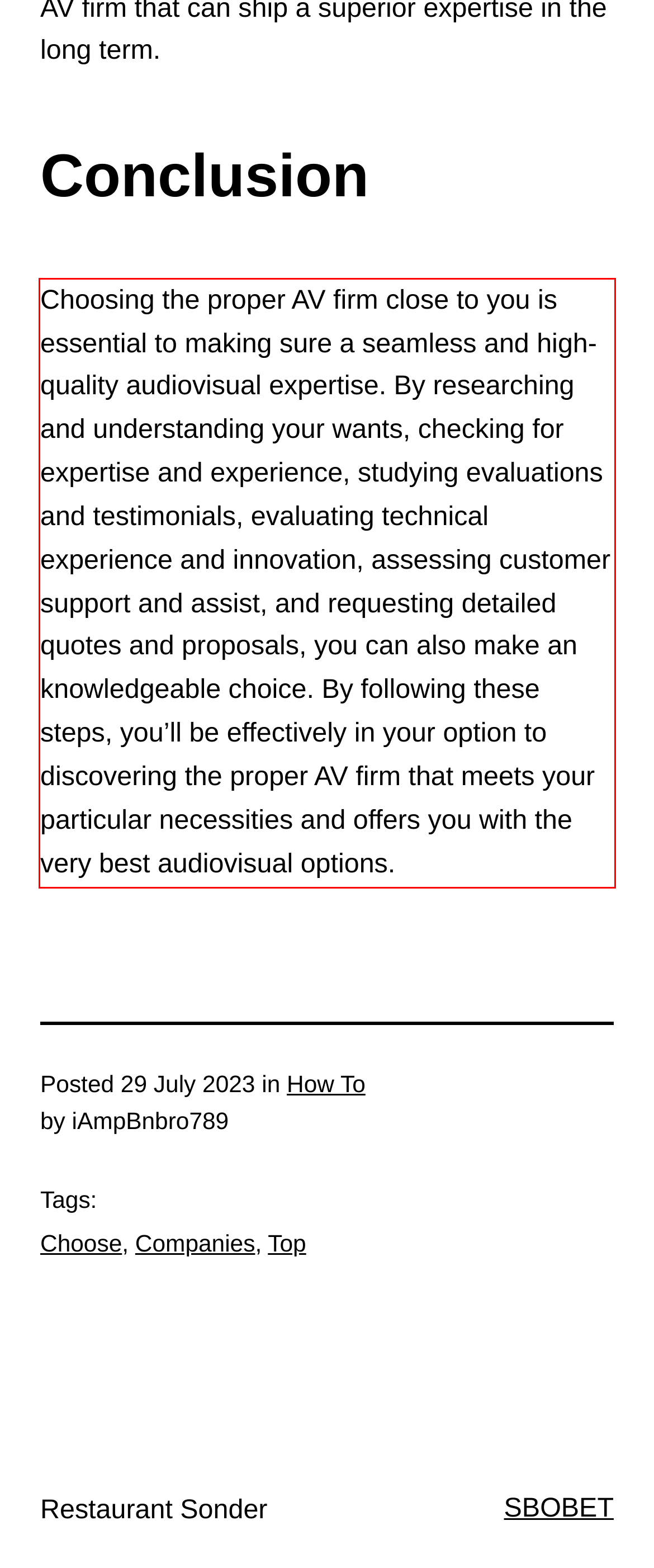Using the webpage screenshot, recognize and capture the text within the red bounding box.

Choosing the proper AV firm close to you is essential to making sure a seamless and high-quality audiovisual expertise. By researching and understanding your wants, checking for expertise and experience, studying evaluations and testimonials, evaluating technical experience and innovation, assessing customer support and assist, and requesting detailed quotes and proposals, you can also make an knowledgeable choice. By following these steps, you’ll be effectively in your option to discovering the proper AV firm that meets your particular necessities and offers you with the very best audiovisual options.